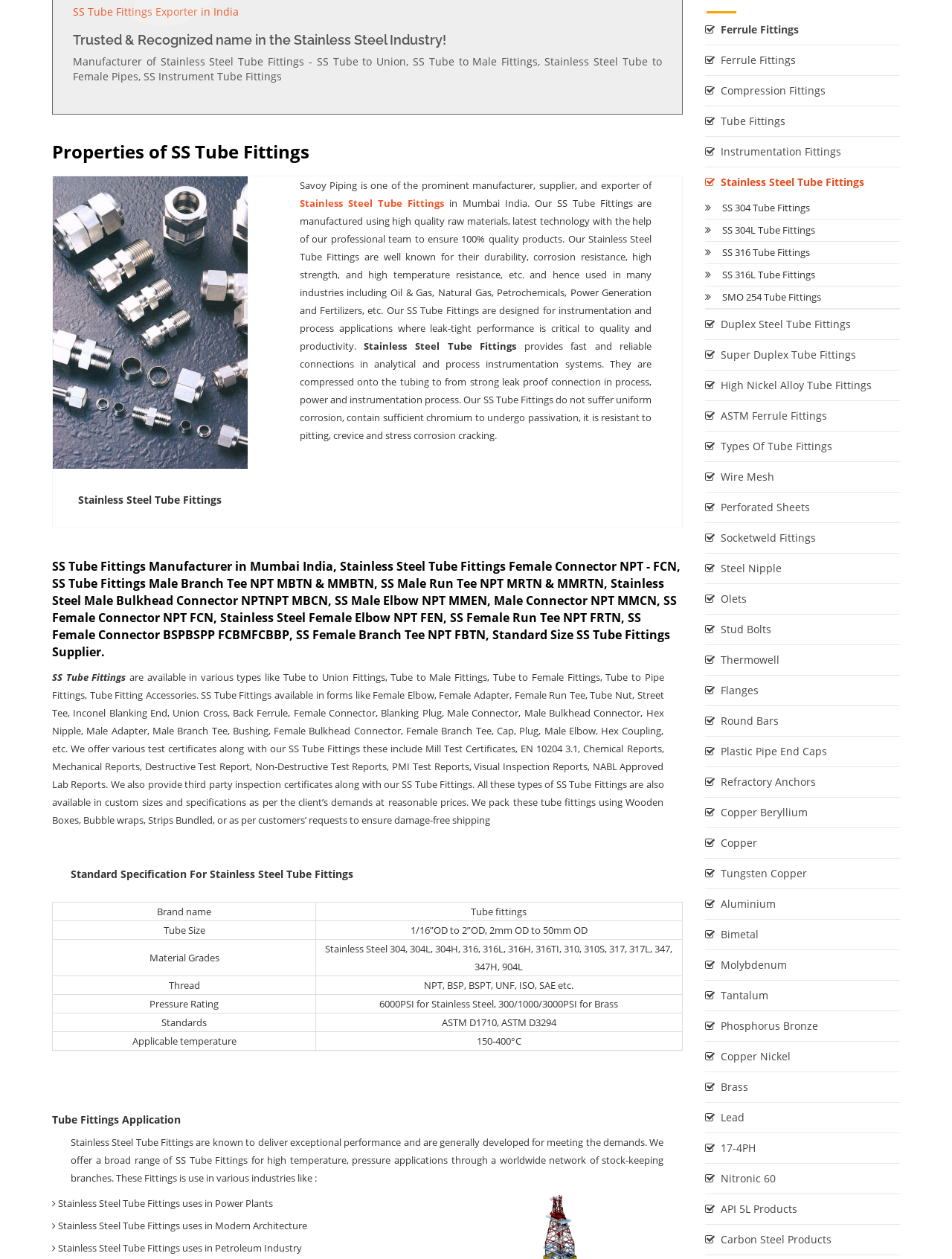Provide the bounding box coordinates of the HTML element this sentence describes: "Plastic Pipe End Caps". The bounding box coordinates consist of four float numbers between 0 and 1, i.e., [left, top, right, bottom].

[0.74, 0.585, 0.945, 0.609]